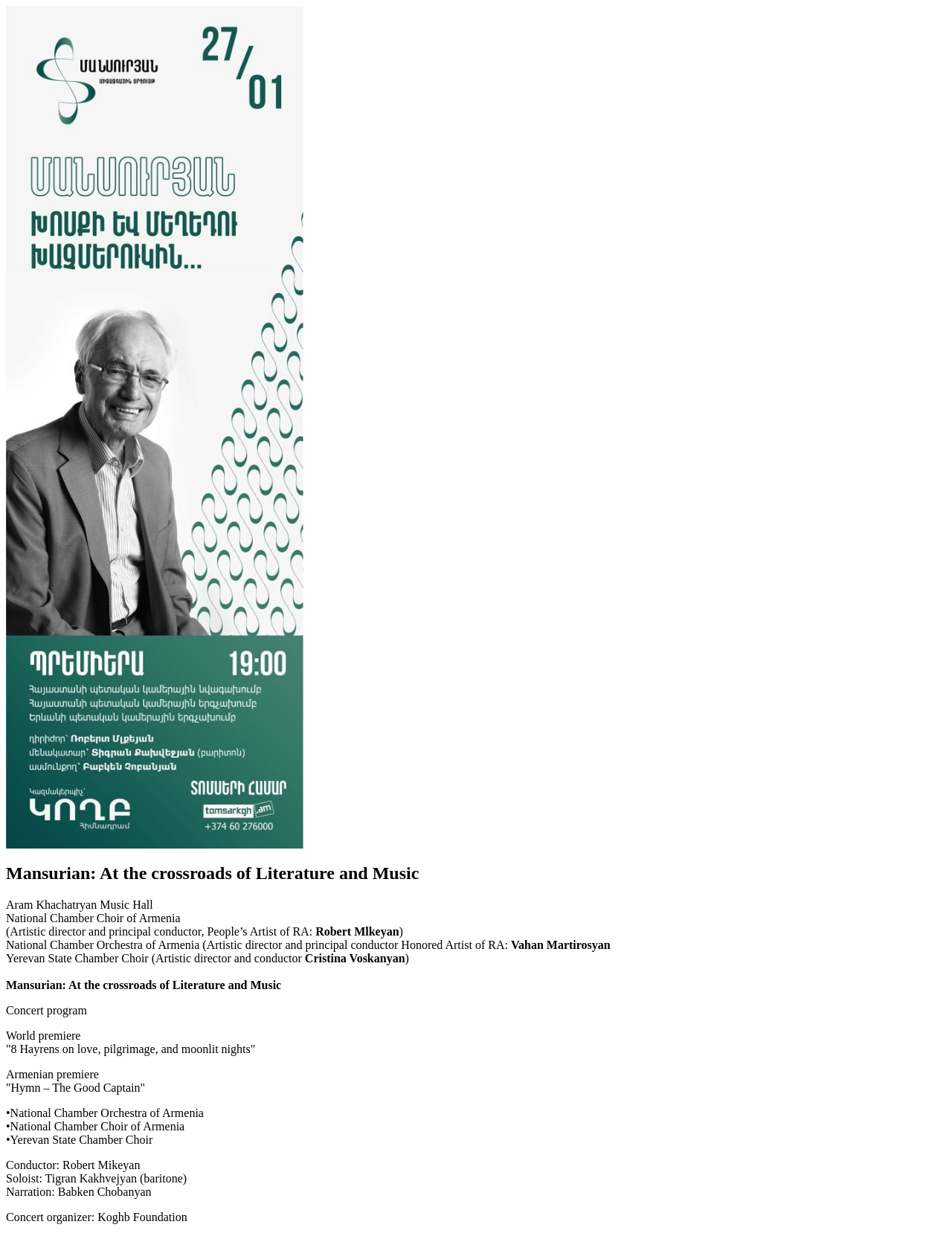What is the name of the music hall?
Provide an in-depth answer to the question, covering all aspects.

I found the answer by looking at the StaticText element with the text 'Aram Khachatryan Music Hall' which is located at the top of the webpage, indicating the venue of the event.